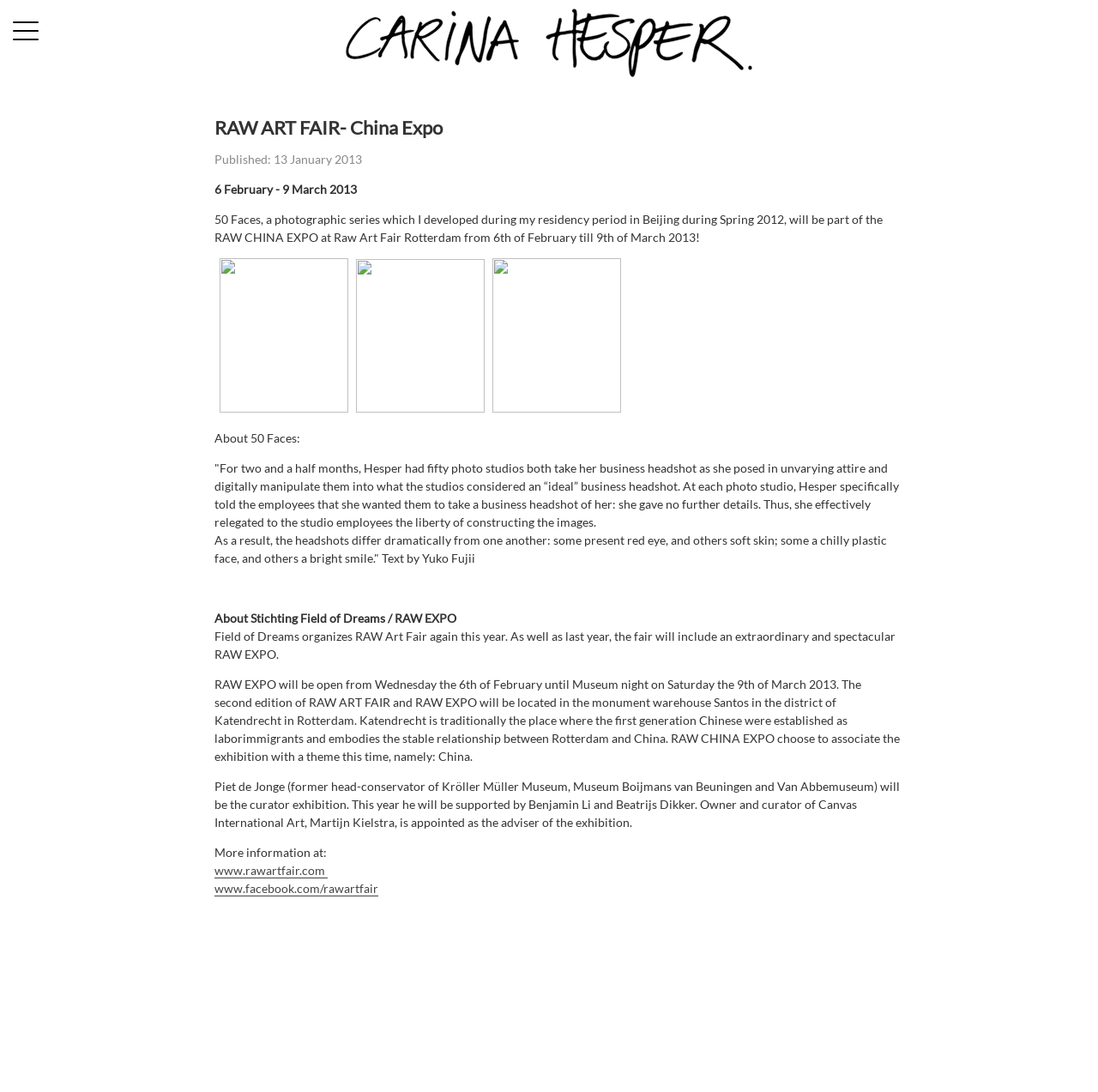What is the duration of RAW EXPO?
Please provide a comprehensive answer to the question based on the webpage screenshot.

I found the answer by looking at the static text '6 February - 9 March 2013' which is located below the heading 'RAW ART FAIR- China Expo' and above the description of the expo.